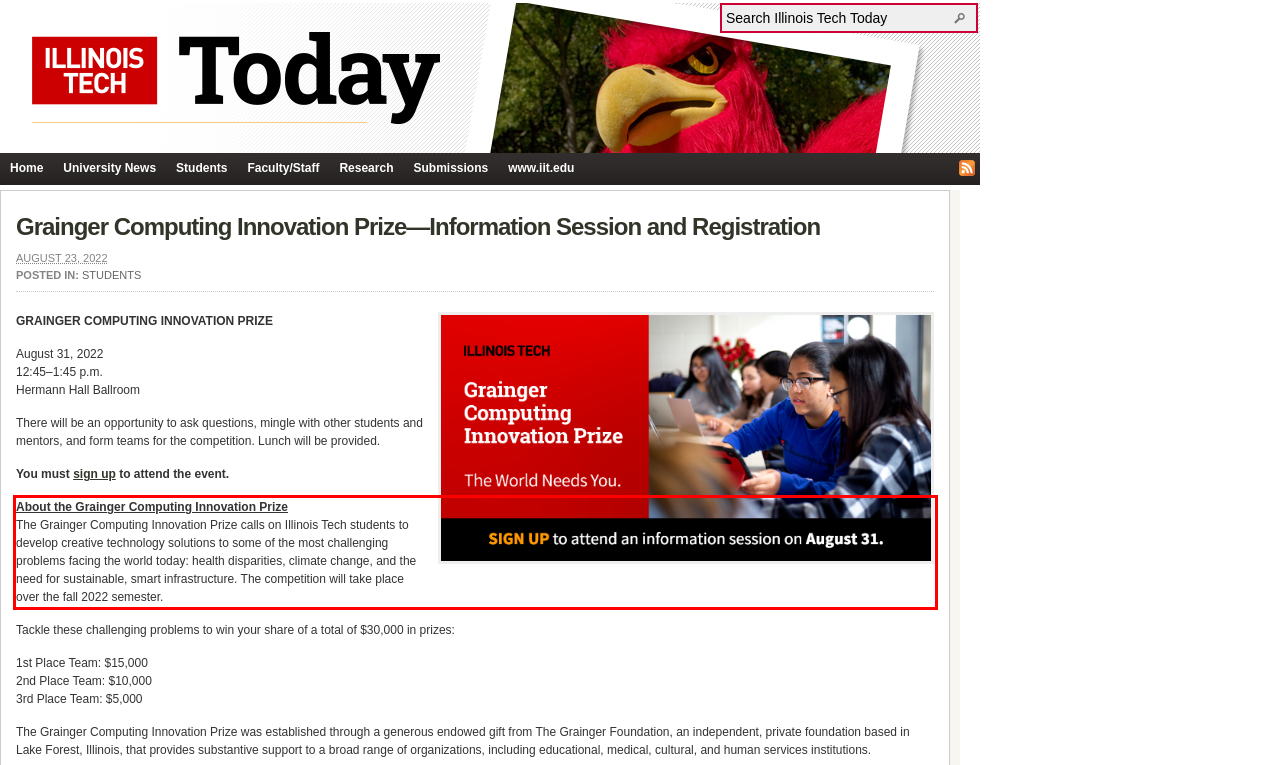Analyze the red bounding box in the provided webpage screenshot and generate the text content contained within.

About the Grainger Computing Innovation Prize The Grainger Computing Innovation Prize calls on Illinois Tech students to develop creative technology solutions to some of the most challenging problems facing the world today: health disparities, climate change, and the need for sustainable, smart infrastructure. The competition will take place over the fall 2022 semester.